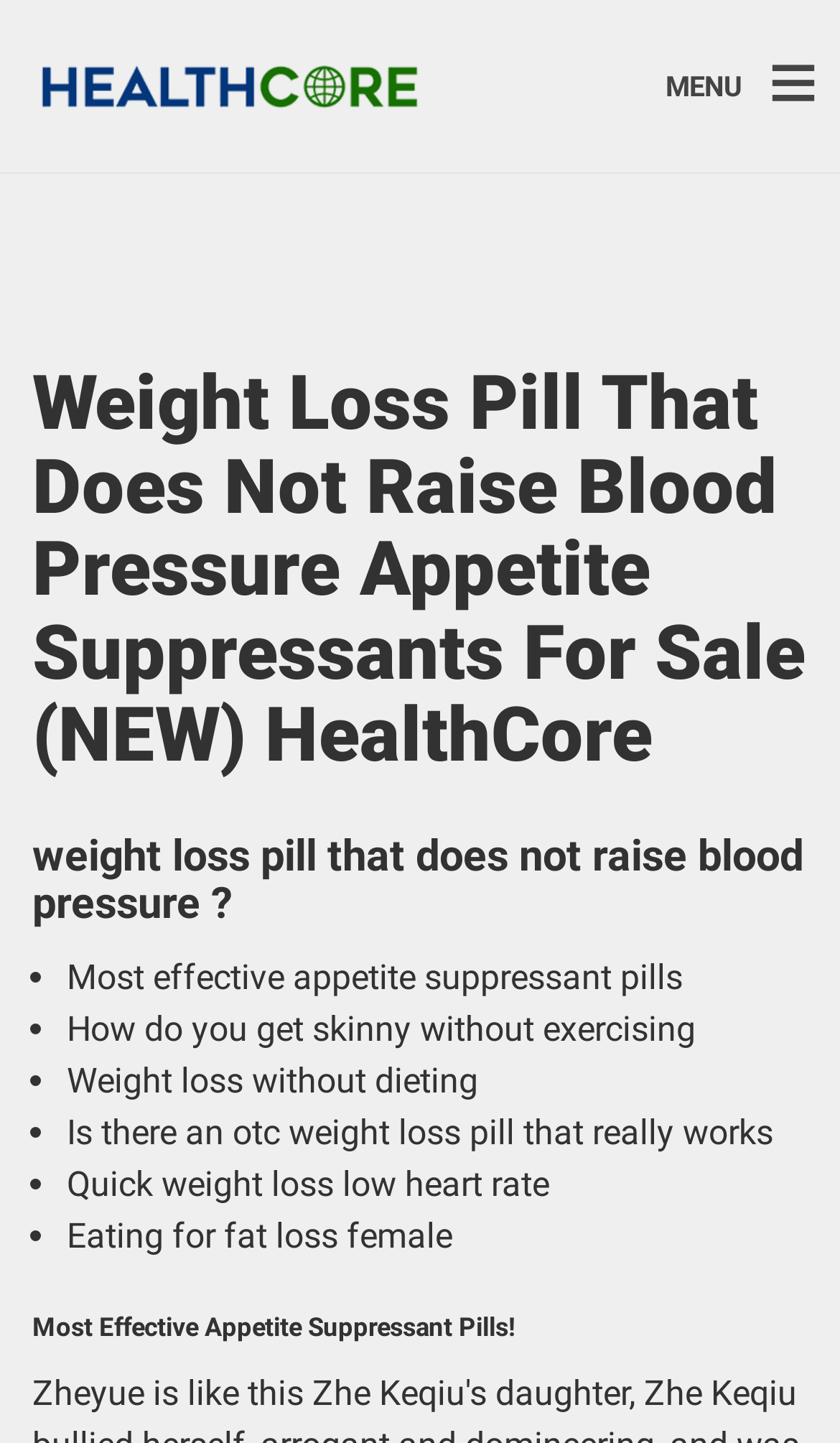Identify the bounding box of the UI component described as: "parent_node: ×".

[0.667, 0.042, 0.744, 0.078]